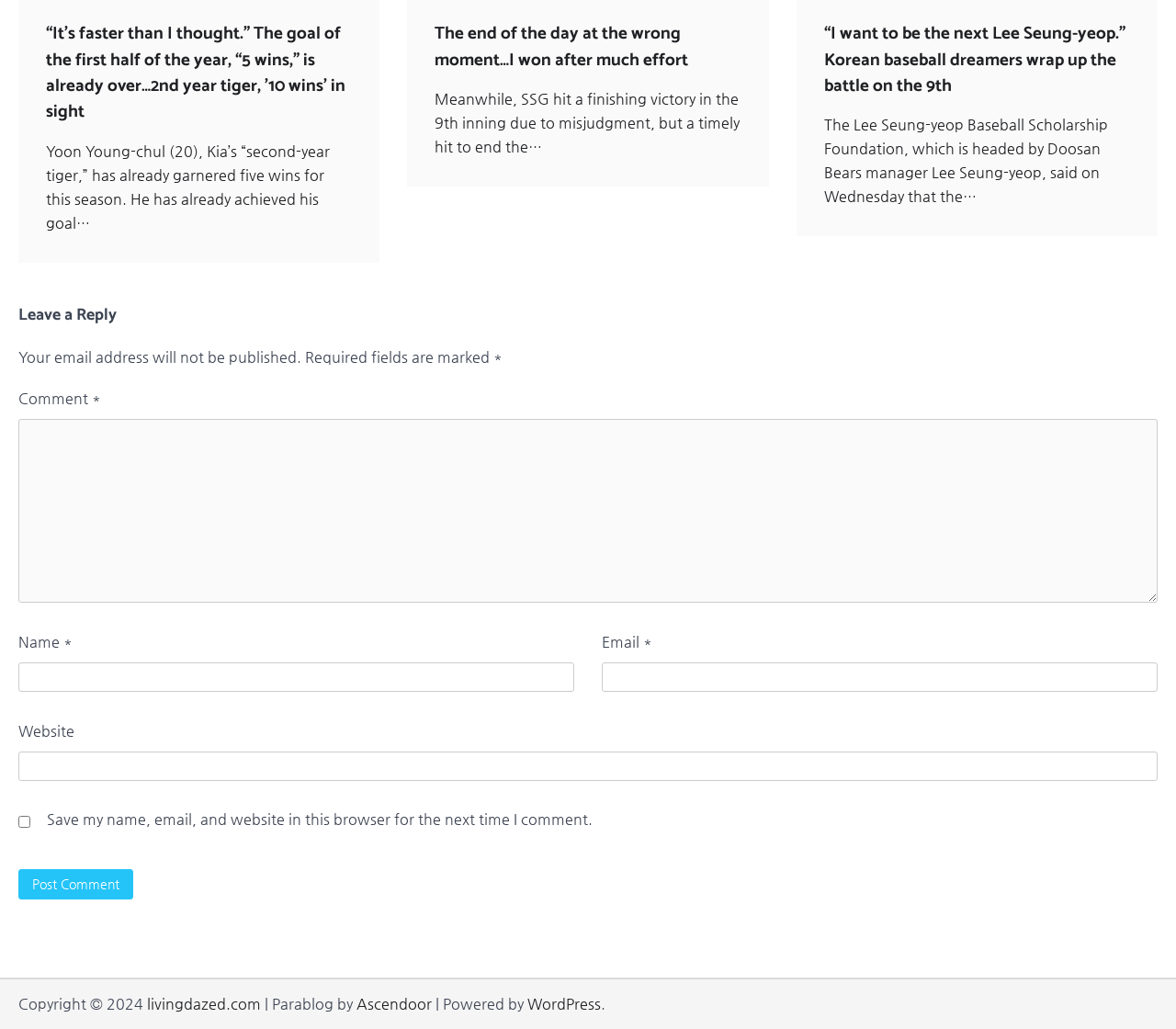Find and provide the bounding box coordinates for the UI element described with: "parent_node: Website name="url"".

[0.016, 0.73, 0.984, 0.758]